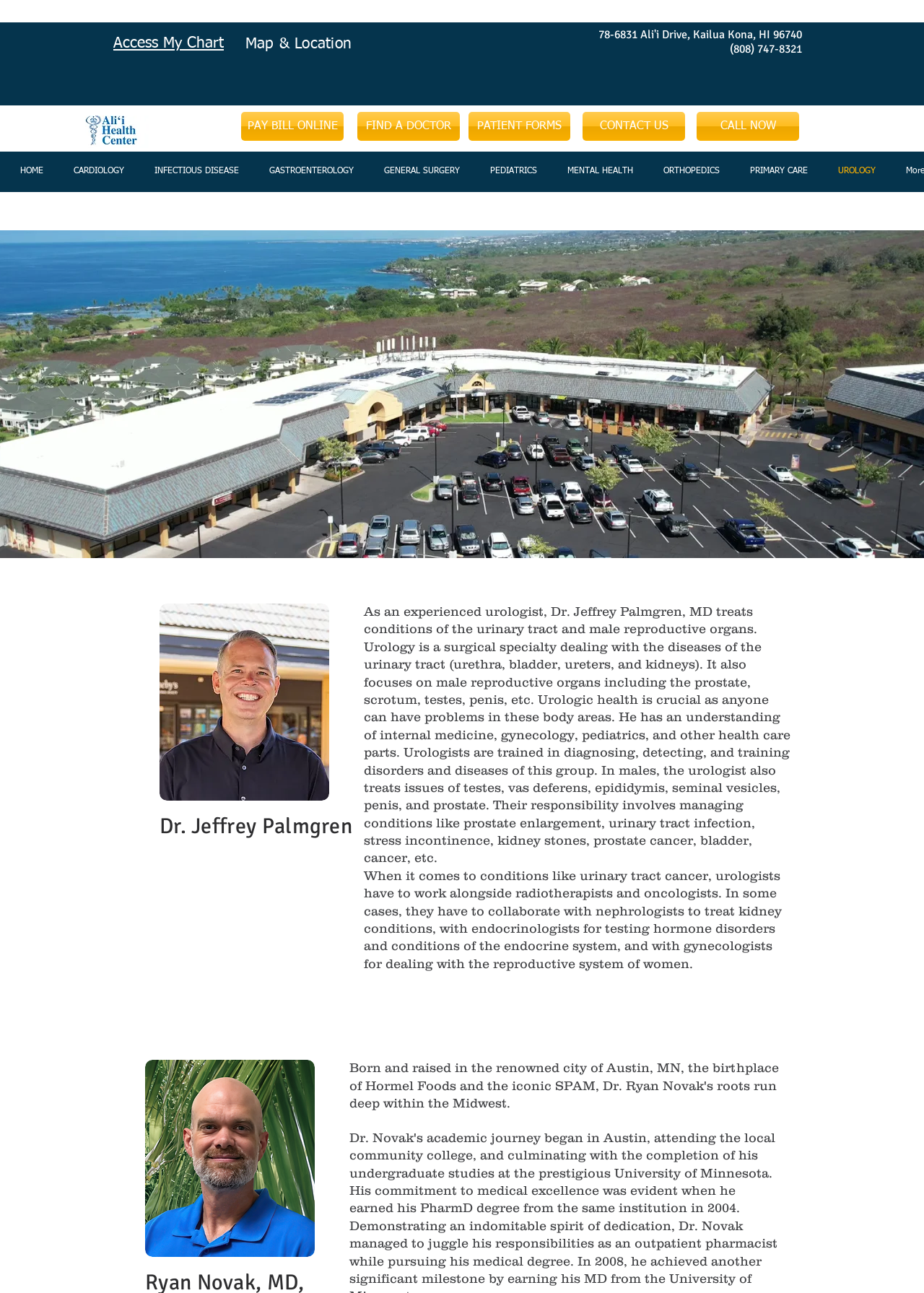Please give a one-word or short phrase response to the following question: 
What is the specialty of Dr. Jeffrey Palmgren?

Urology